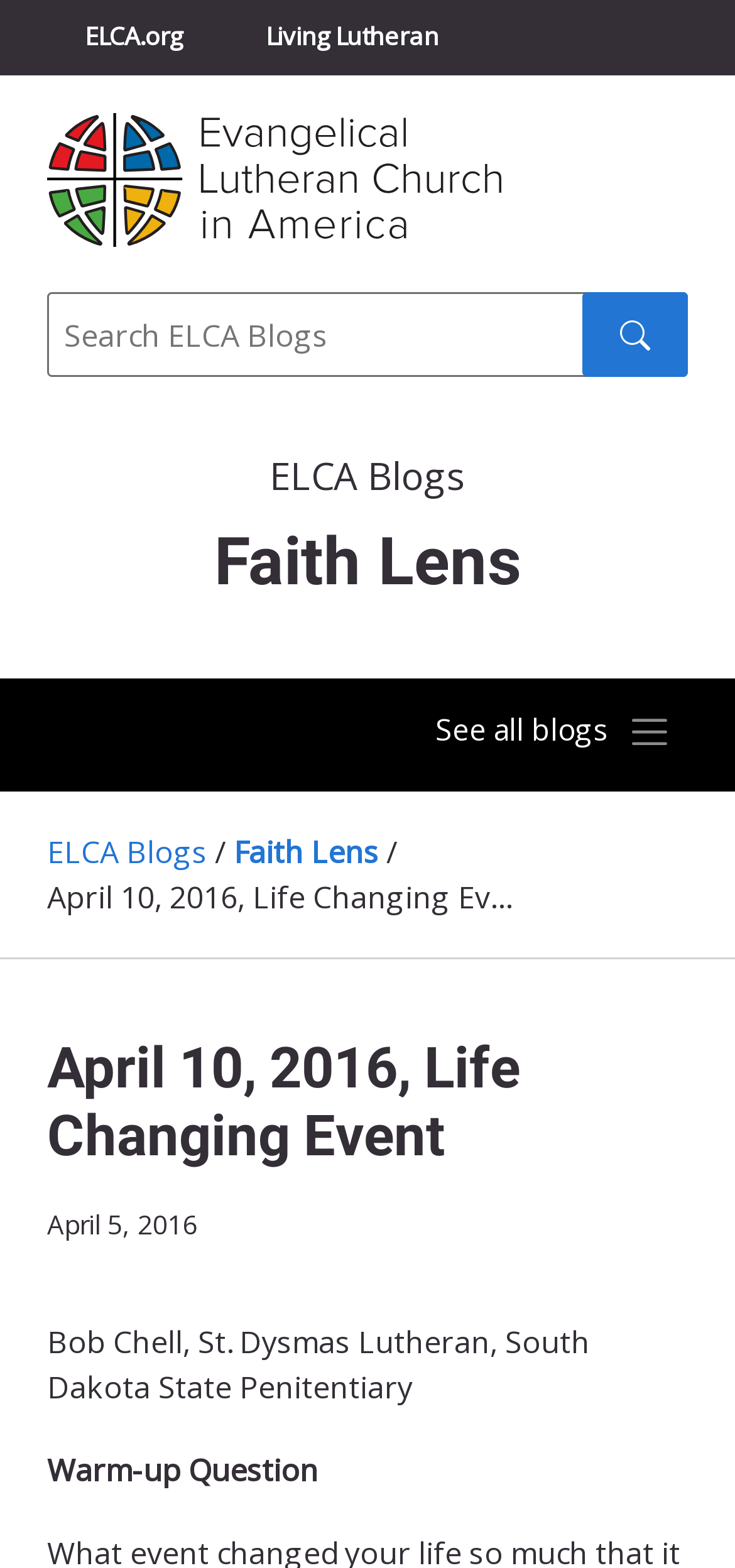Identify the bounding box coordinates for the element you need to click to achieve the following task: "Read Faith Lens blog". Provide the bounding box coordinates as four float numbers between 0 and 1, in the form [left, top, right, bottom].

[0.318, 0.53, 0.515, 0.557]